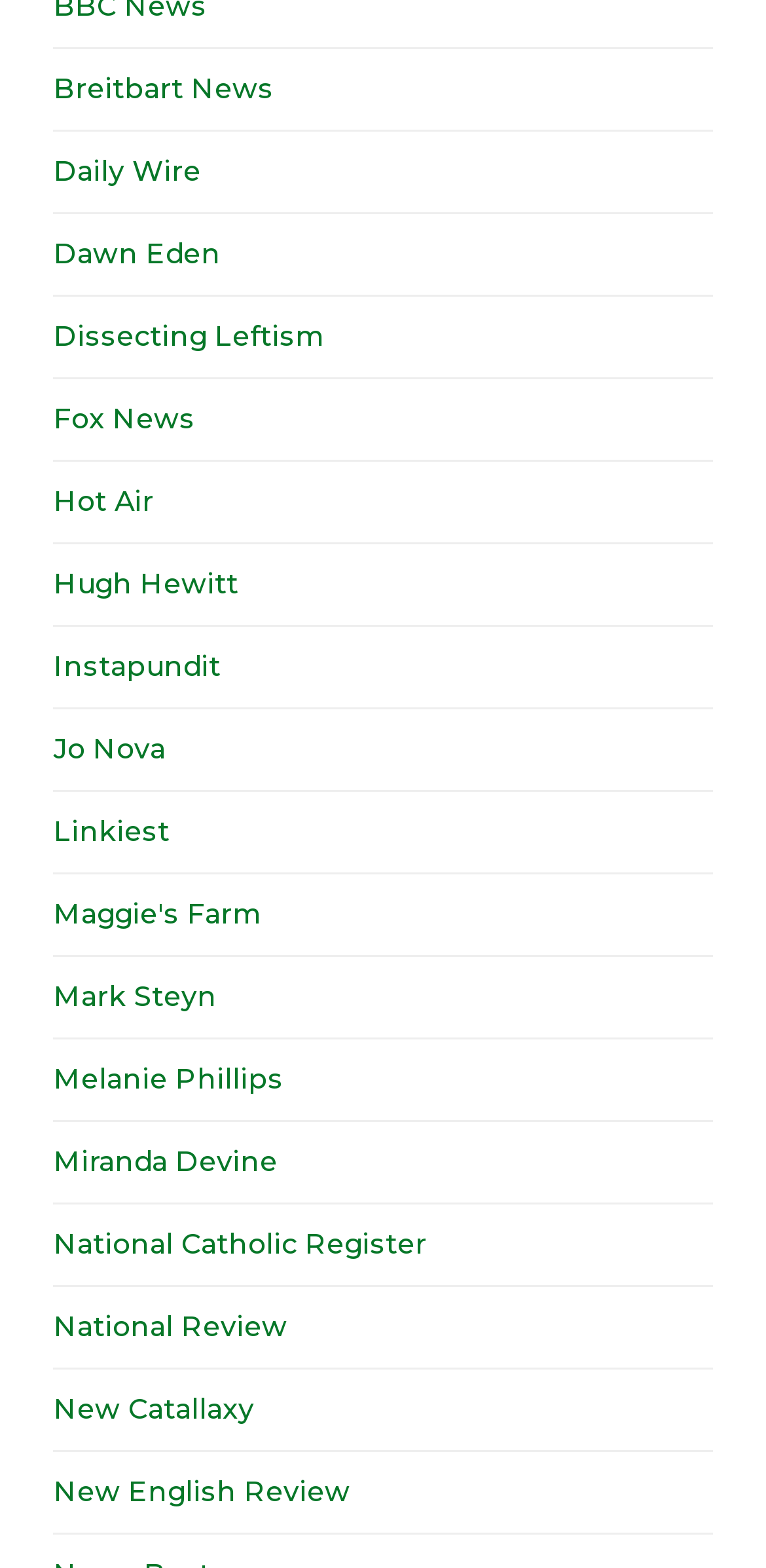Please specify the bounding box coordinates of the clickable region necessary for completing the following instruction: "explore National Review". The coordinates must consist of four float numbers between 0 and 1, i.e., [left, top, right, bottom].

[0.07, 0.835, 0.375, 0.858]